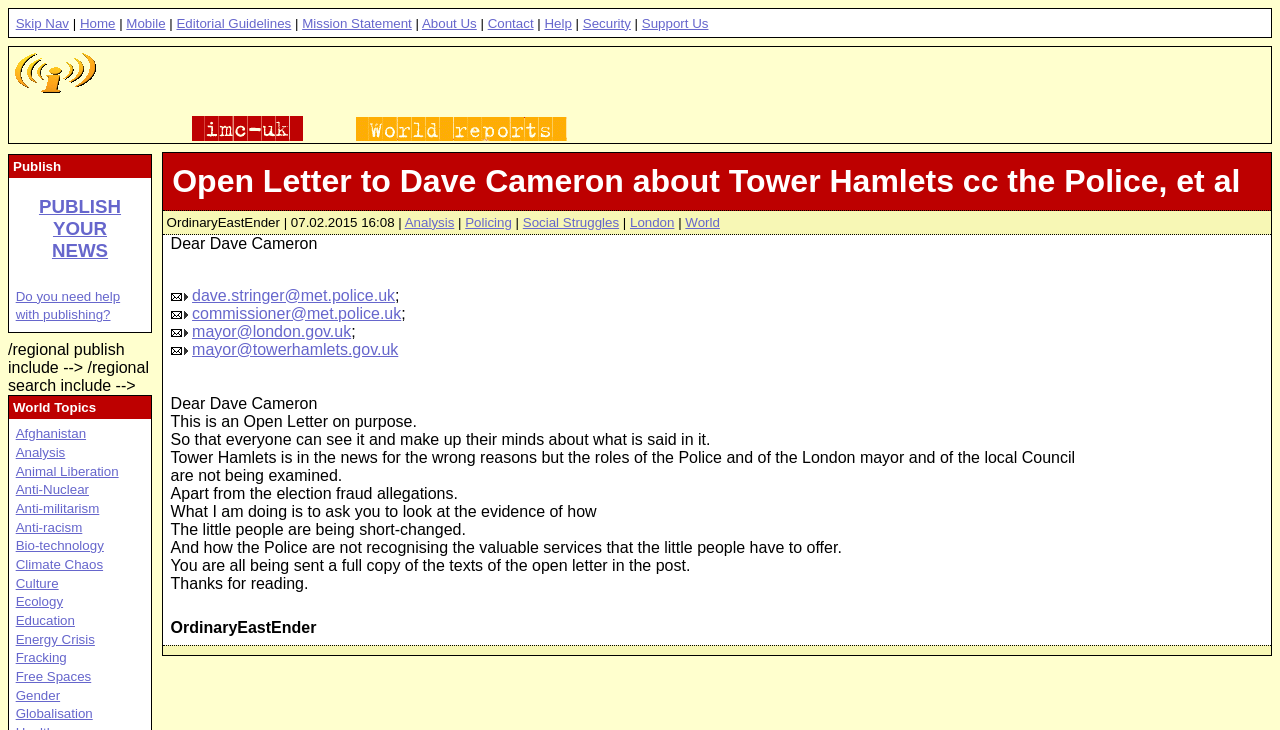Give a full account of the webpage's elements and their arrangement.

This webpage appears to be an online news article or open letter from a user named OrdinaryEastEnder, dated February 7, 2015. The page has a navigation menu at the top with links to various sections, including "Home", "Mobile", "Editorial Guidelines", "Mission Statement", "About Us", "Contact", "Help", "Security", and "Support Us". 

Below the navigation menu, there is a large image with the text "World" on it. The main content of the page is an open letter addressed to Dave Cameron, with a heading that reads "Open Letter to Dave Cameron about Tower Hamlets cc the Police, et al". The letter is divided into several paragraphs, discussing issues related to Tower Hamlets, the police, and the London mayor.

To the right of the main content, there are several links to different topics, including "Analysis", "Policing", "Social Struggles", "London", and "World". Further down the page, there are more links to various topics, such as "Publish Your News", "World Topics", "Afghanistan", "Animal Liberation", and many others.

At the bottom of the page, there is a section with links to publish news and search for regional news. The page also has several images scattered throughout the content, although they do not appear to be descriptive images. Overall, the webpage appears to be a platform for users to share their news and opinions on various topics.